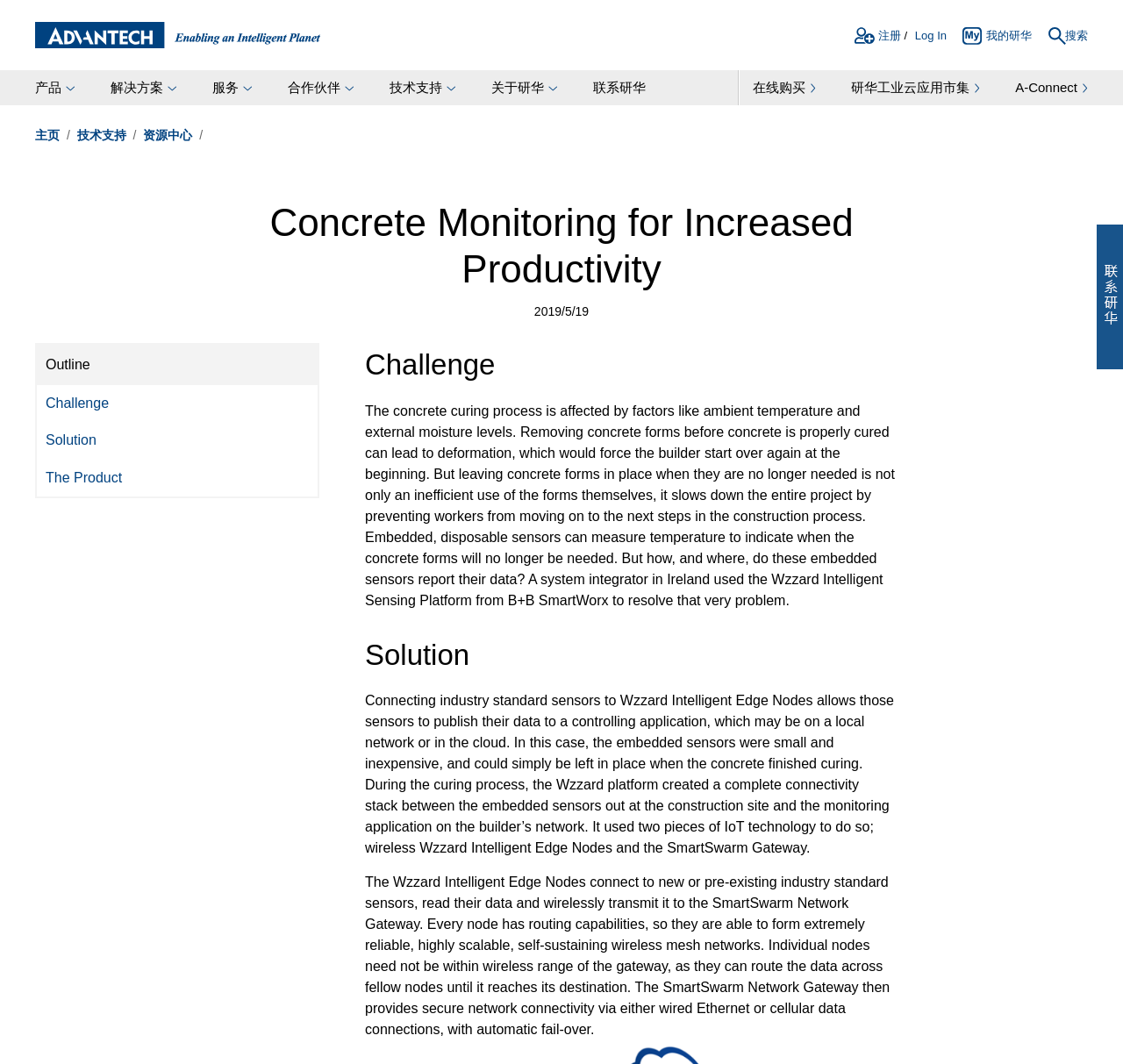What is the name of the system integrator mentioned in the webpage?
Offer a detailed and full explanation in response to the question.

I searched the entire webpage and did not find any mention of the name of the system integrator. The webpage only mentions that a system integrator in Ireland used the Wzzard Intelligent Sensing Platform to resolve a problem.